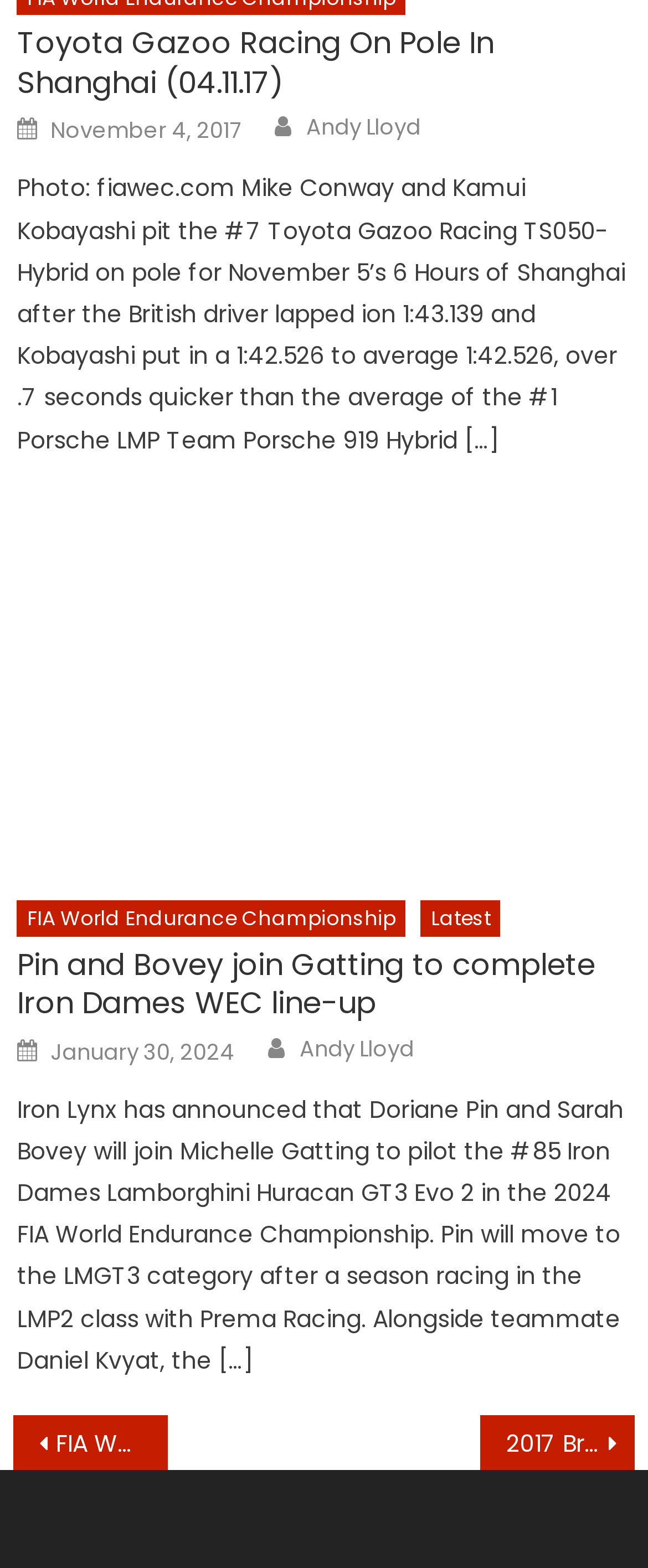Refer to the image and answer the question with as much detail as possible: Who is the author of the second article?

The author of the second article can be found in the link element with bounding box coordinates [0.462, 0.659, 0.639, 0.679]. The text content of this element is 'Andy Lloyd'.